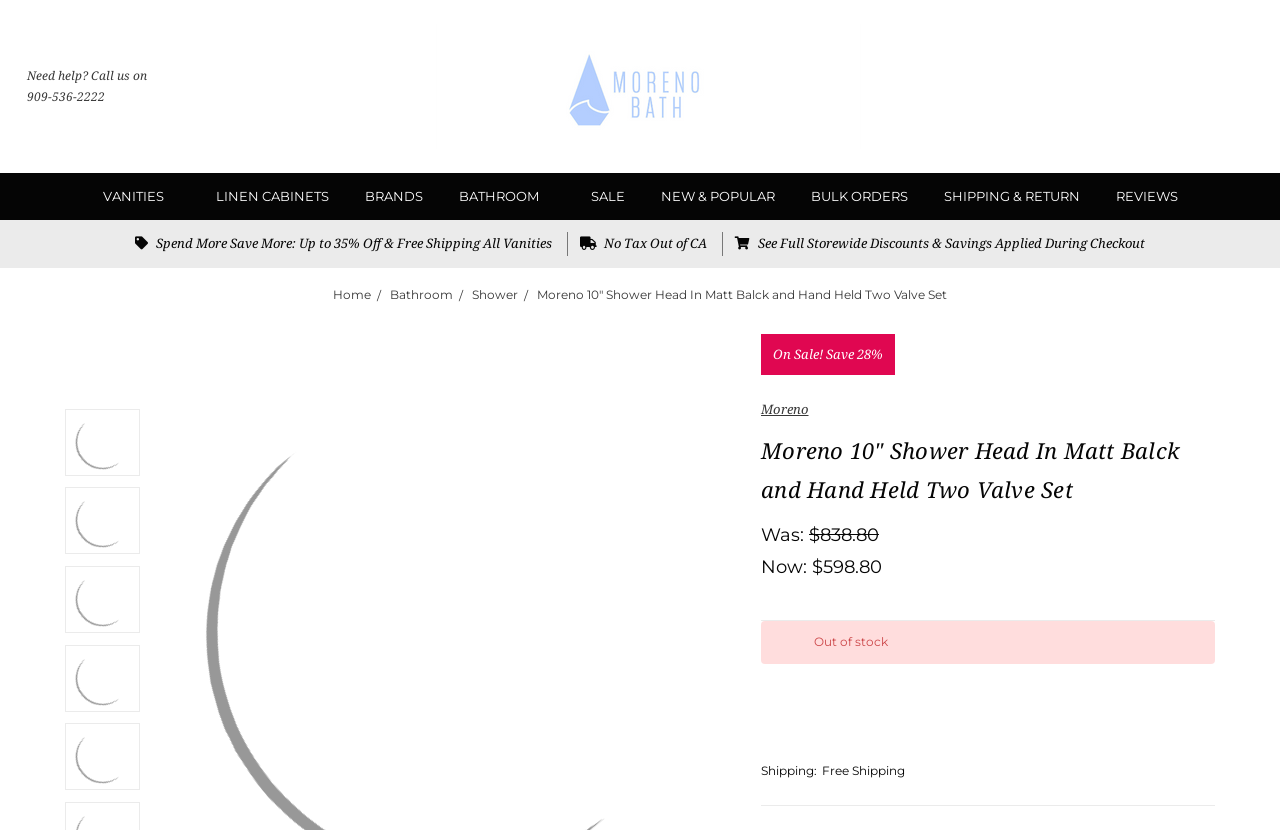Predict the bounding box of the UI element that fits this description: "Brands".

[0.271, 0.208, 0.344, 0.266]